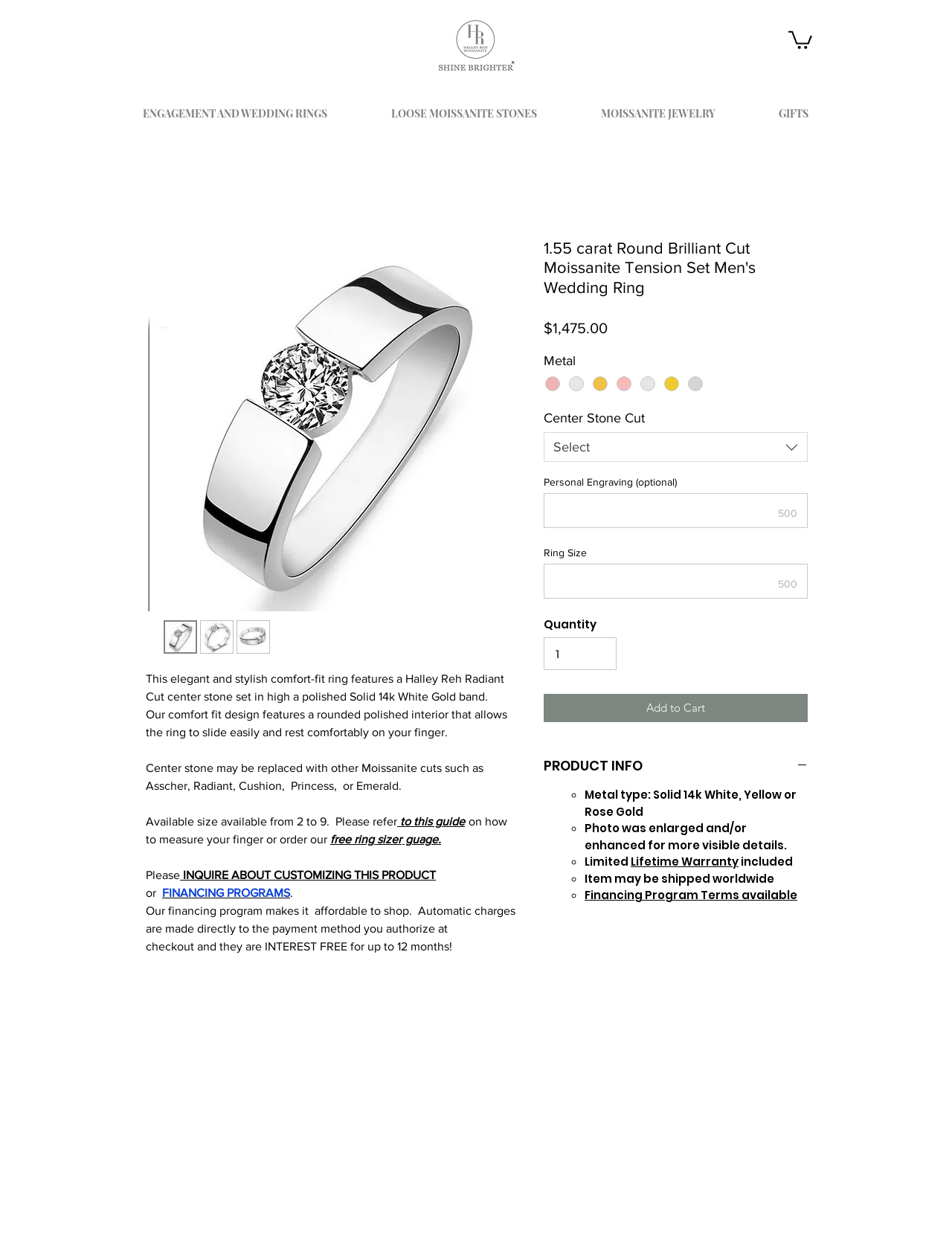Select the bounding box coordinates of the element I need to click to carry out the following instruction: "Navigate to ENGAGEMENT AND WEDDING RINGS".

[0.116, 0.077, 0.377, 0.107]